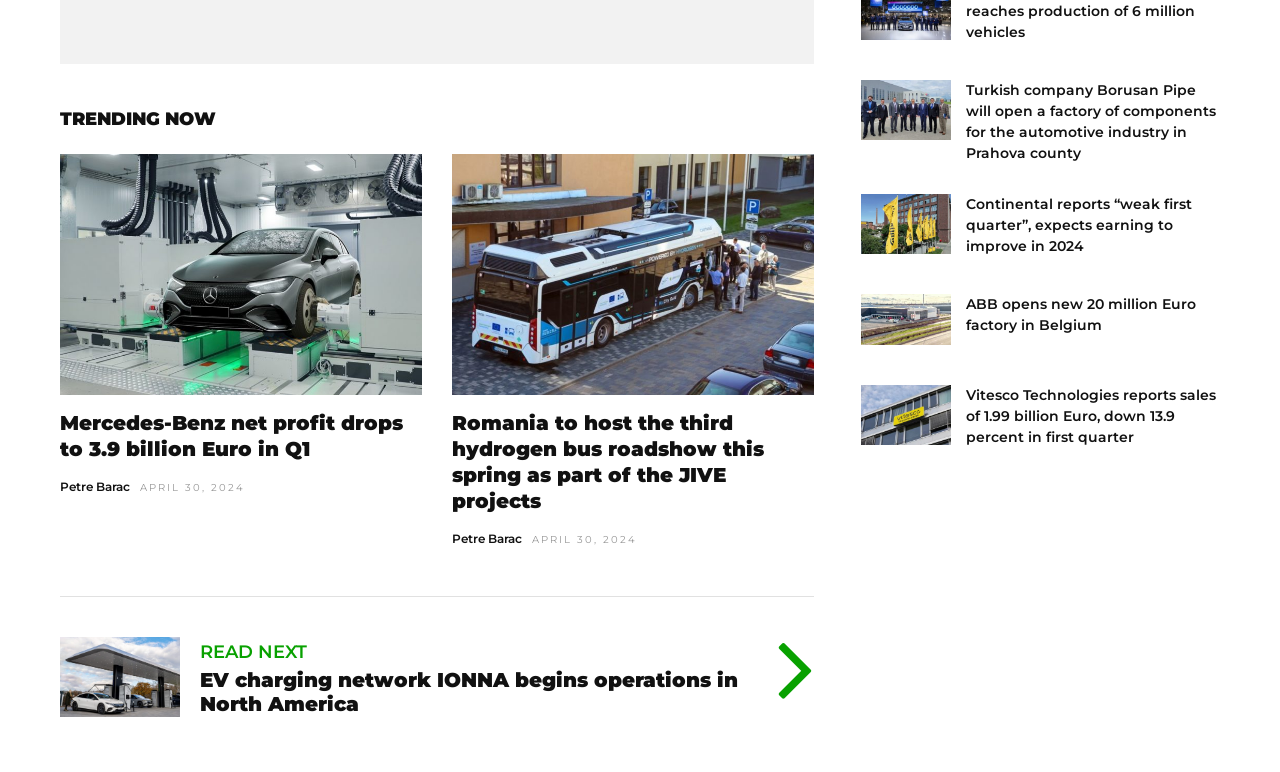Please provide a brief answer to the question using only one word or phrase: 
Who is the author of the second article?

Petre Barac